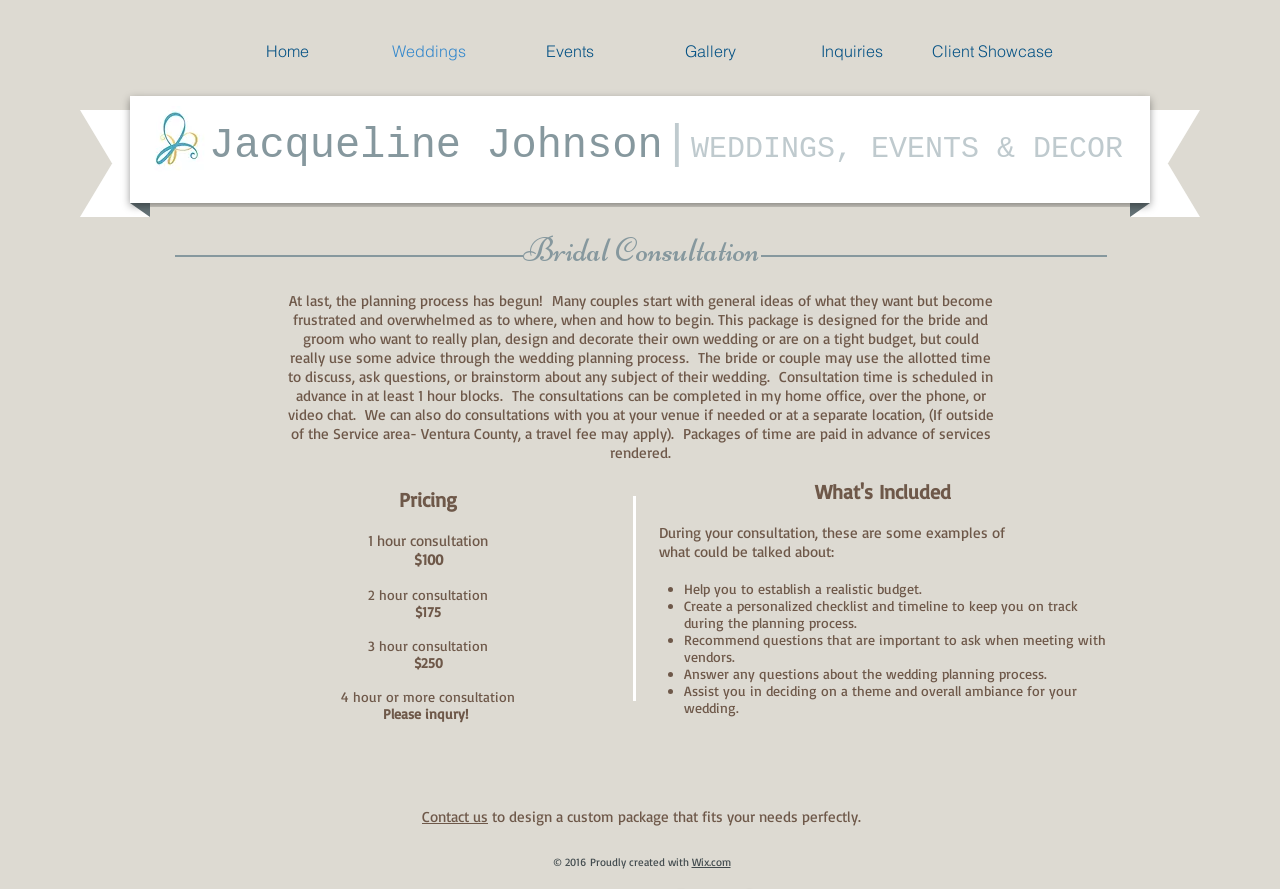Provide a thorough description of this webpage.

This webpage is about Bridal Consultation services offered by Jacqueline Johnson, a wedding planner. At the top, there is a navigation menu with links to different sections of the website, including Home, Weddings, Events, Gallery, Inquiries, and Client Showcase. Below the navigation menu, there is a heading that displays the name and services of Jacqueline Johnson.

The main content of the webpage is divided into sections. The first section has a heading "Bridal Consultation" and provides a detailed description of the service. The text explains that the consultation package is designed for couples who want to plan and design their own wedding or are on a tight budget. The consultation time can be scheduled in advance and can be conducted in person, over the phone, or via video chat.

Below the description, there is a pricing section that lists different consultation packages, including 1 hour, 2 hour, 3 hour, and 4 hour or more consultations, along with their corresponding prices.

The next section has a heading that asks what could be discussed during the consultation. This section is presented in a list format, with bullet points highlighting topics such as establishing a realistic budget, creating a personalized checklist and timeline, recommending questions to ask vendors, answering questions about the wedding planning process, and assisting in deciding on a theme and overall ambiance for the wedding.

At the bottom of the page, there is a call-to-action link to "Contact us" to design a custom package that fits the couple's needs. Finally, there is a copyright notice and a link to Wix.com, the platform used to create the website.